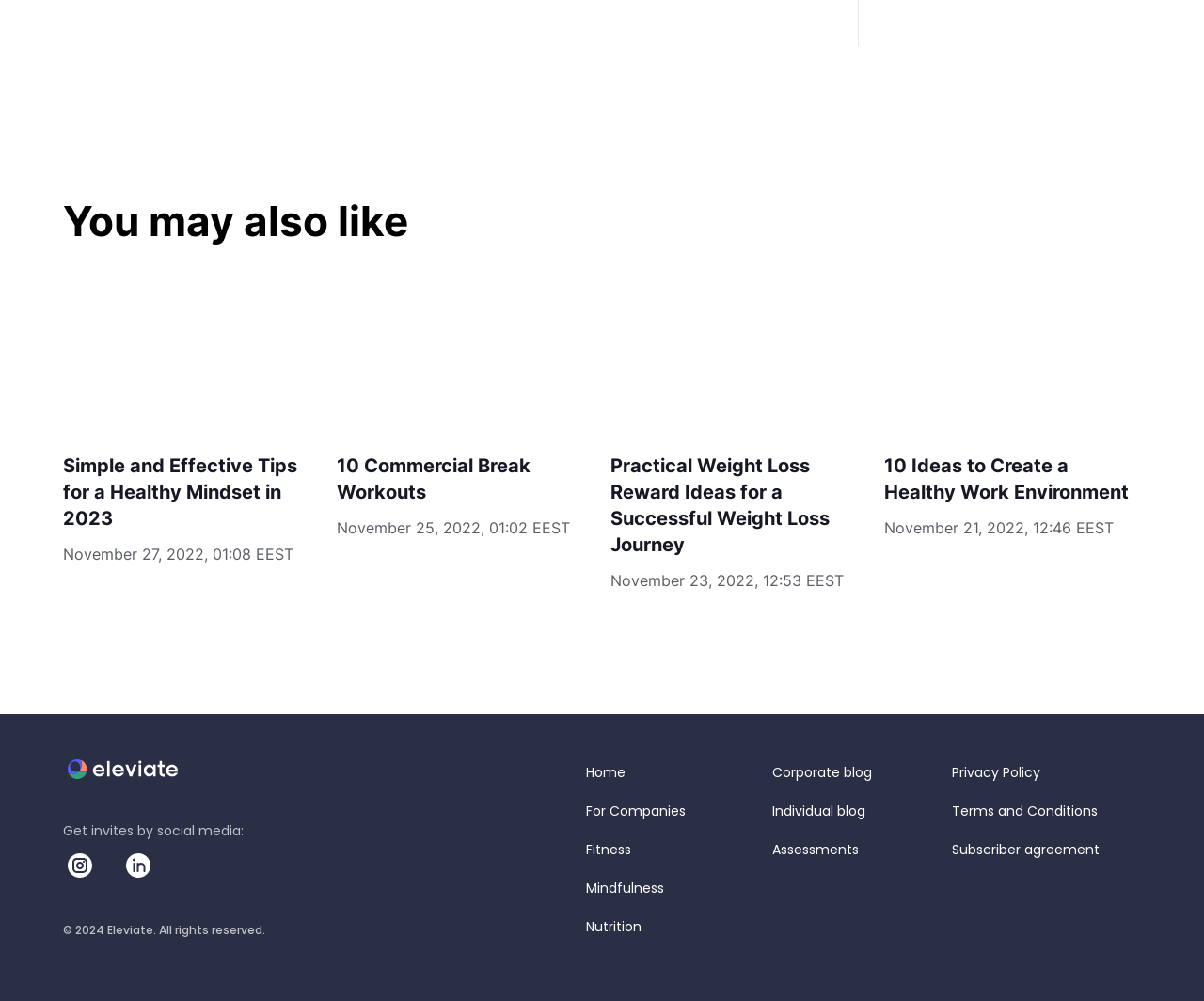Identify the bounding box coordinates of the region that should be clicked to execute the following instruction: "Read the '10 Commercial Break Workouts' article".

[0.28, 0.278, 0.491, 0.592]